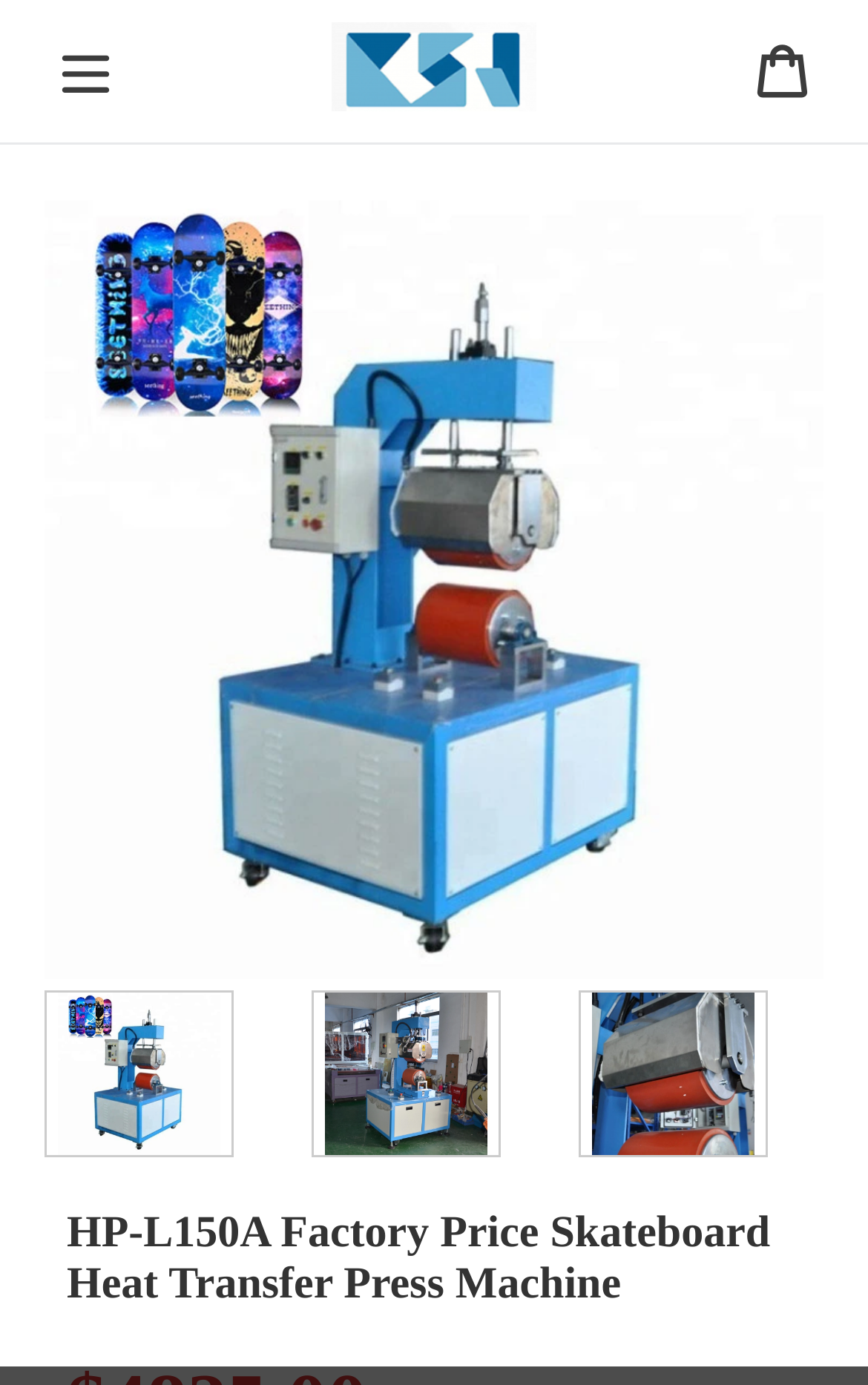Give a comprehensive overview of the webpage, including key elements.

The webpage is about a product called "HP-L150A Factory price skateboard heat transfer press machine". At the top, there is a header section with a button to open a sidebar on the left and two links on the right. Below the header, there is a large image that takes up most of the width of the page, with a carousel of images below it. The carousel has six items, with navigation buttons on the left and right to move through the items. Each item in the carousel has a button with the product name and an accompanying image.

Below the carousel, there is a large section of text that takes up most of the page, describing the product. Above this text, there is a heading that repeats the product name. The text is divided into sections, with images scattered throughout. There are also several buttons and links throughout the page, including a button to navigate to the previous or next item in the carousel.

On the top-right corner, there is another link. The overall layout of the page is focused on showcasing the product, with a prominent image and detailed description.